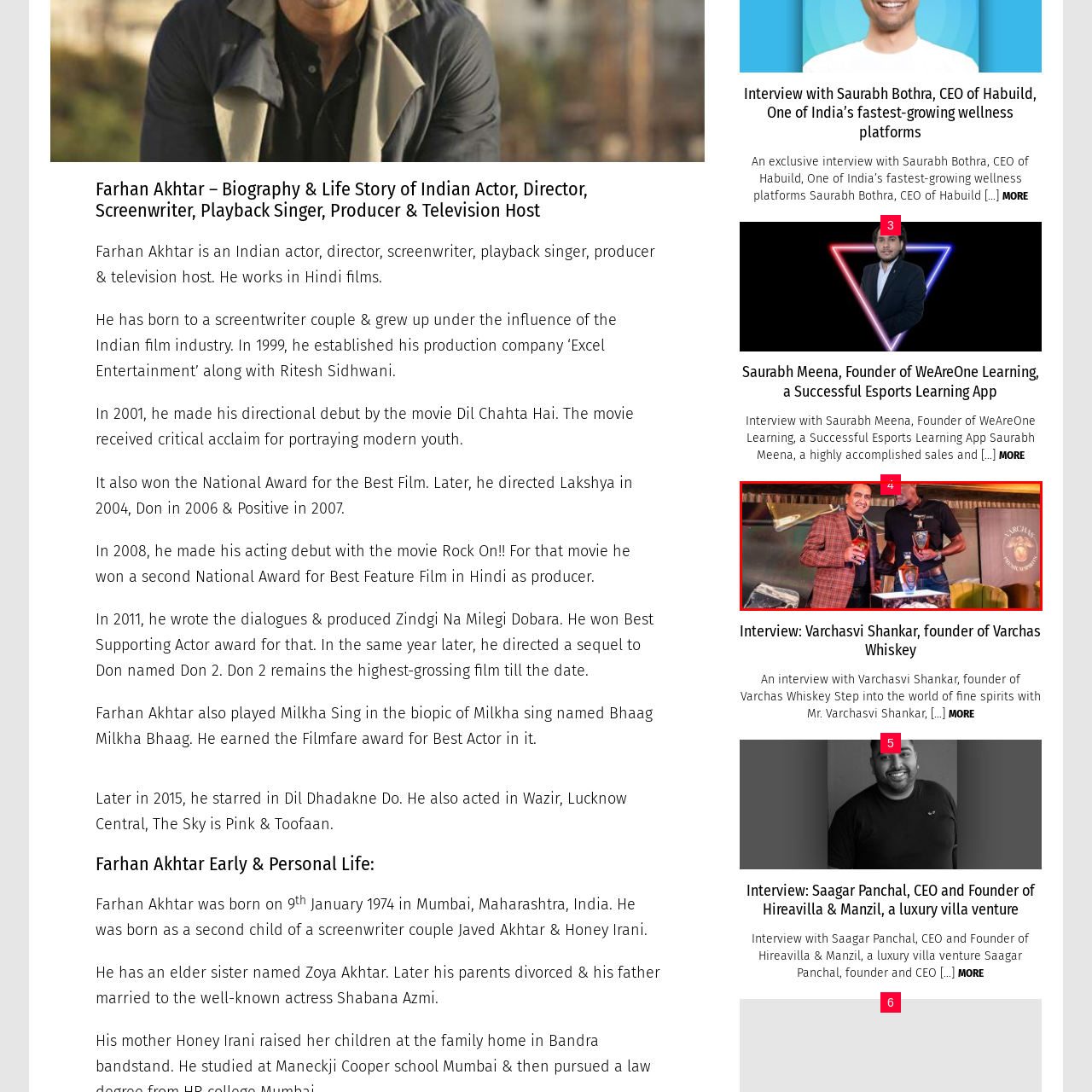What is the color of the polo shirt?
Analyze the image encased by the red bounding box and elaborate on your answer to the question.

The caption describes the distinguished figure on the right as wearing a 'black polo shirt', which directly states the color of the polo shirt as black.